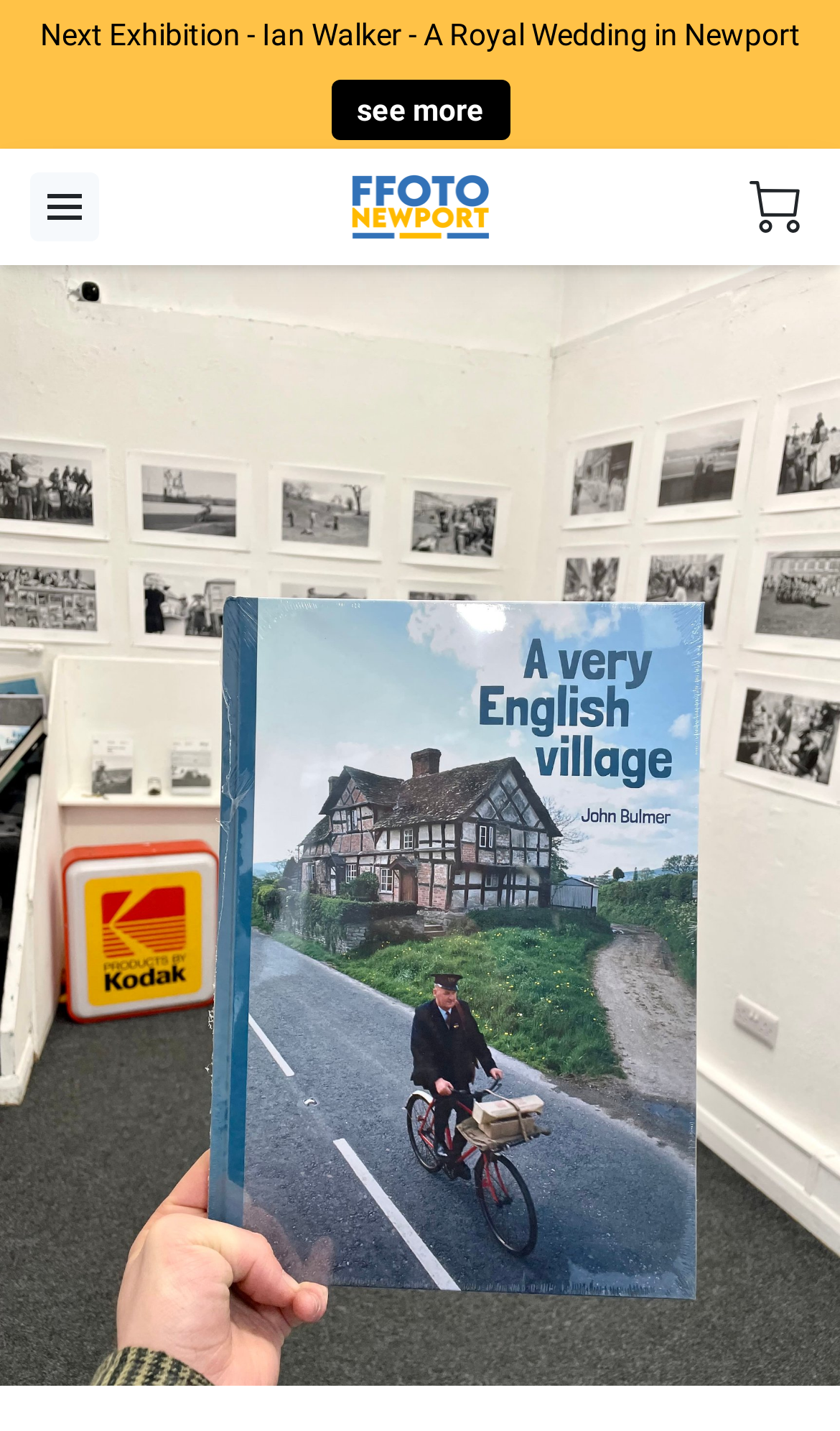Please respond in a single word or phrase: 
What is the name of the photography gallery?

Ffoto Newport